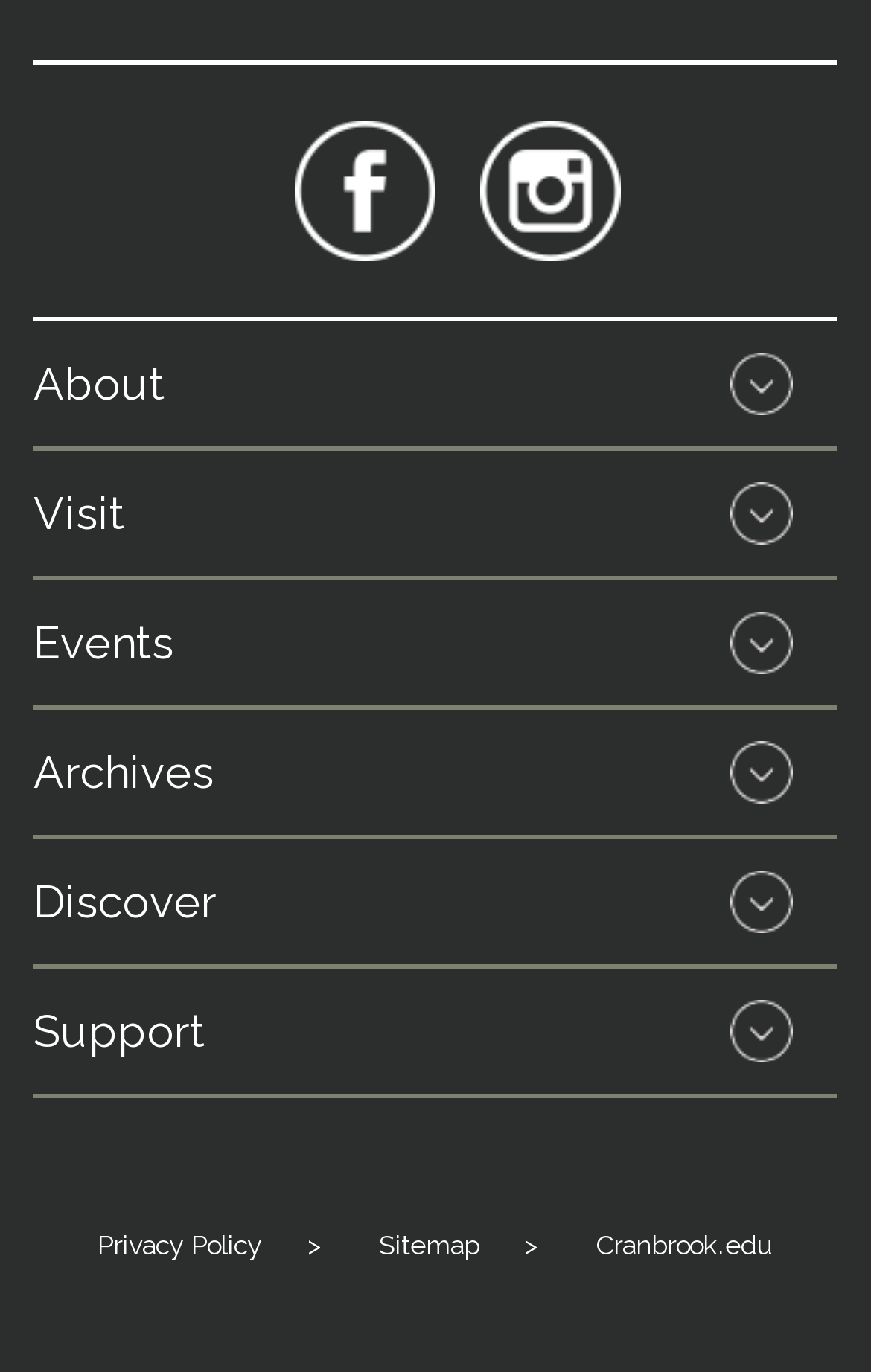Pinpoint the bounding box coordinates of the clickable area necessary to execute the following instruction: "click About link". The coordinates should be given as four float numbers between 0 and 1, namely [left, top, right, bottom].

[0.038, 0.234, 0.962, 0.325]